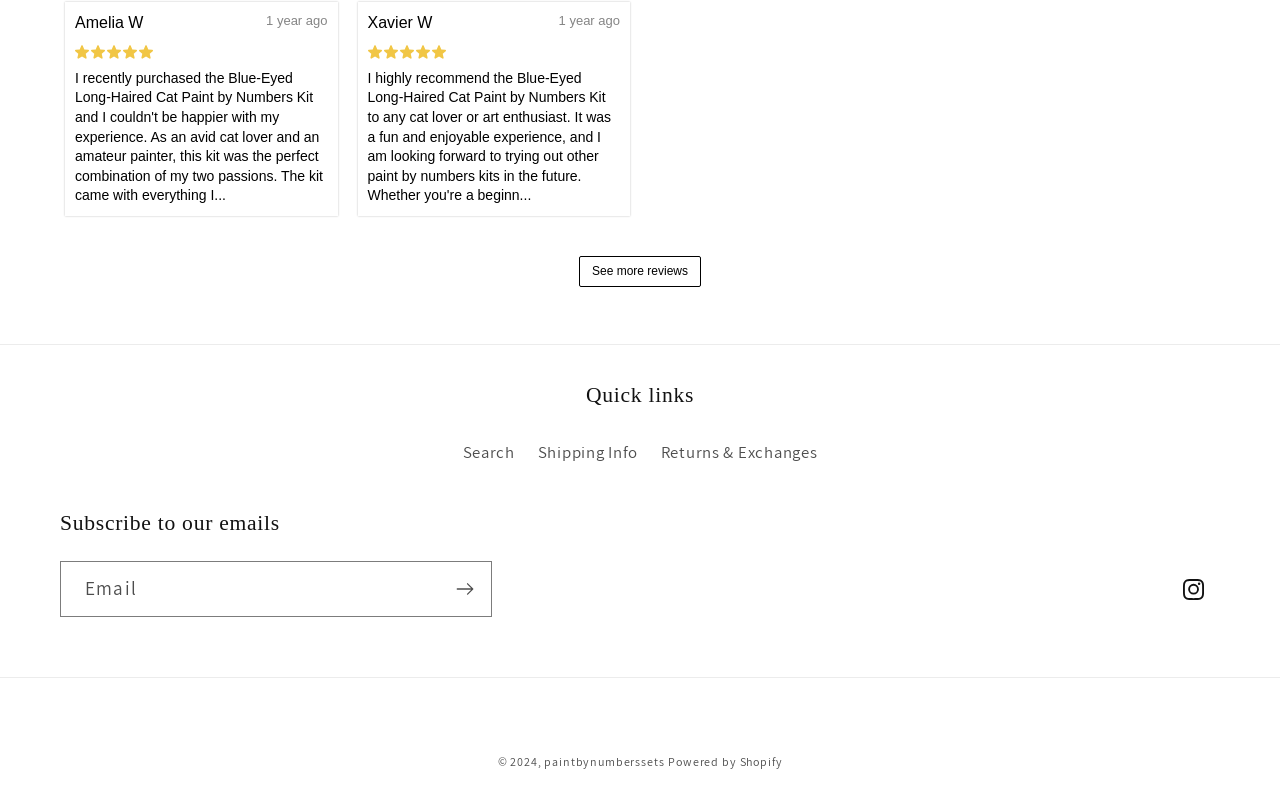Find the bounding box coordinates of the area to click in order to follow the instruction: "Visit Instagram".

[0.912, 0.698, 0.953, 0.763]